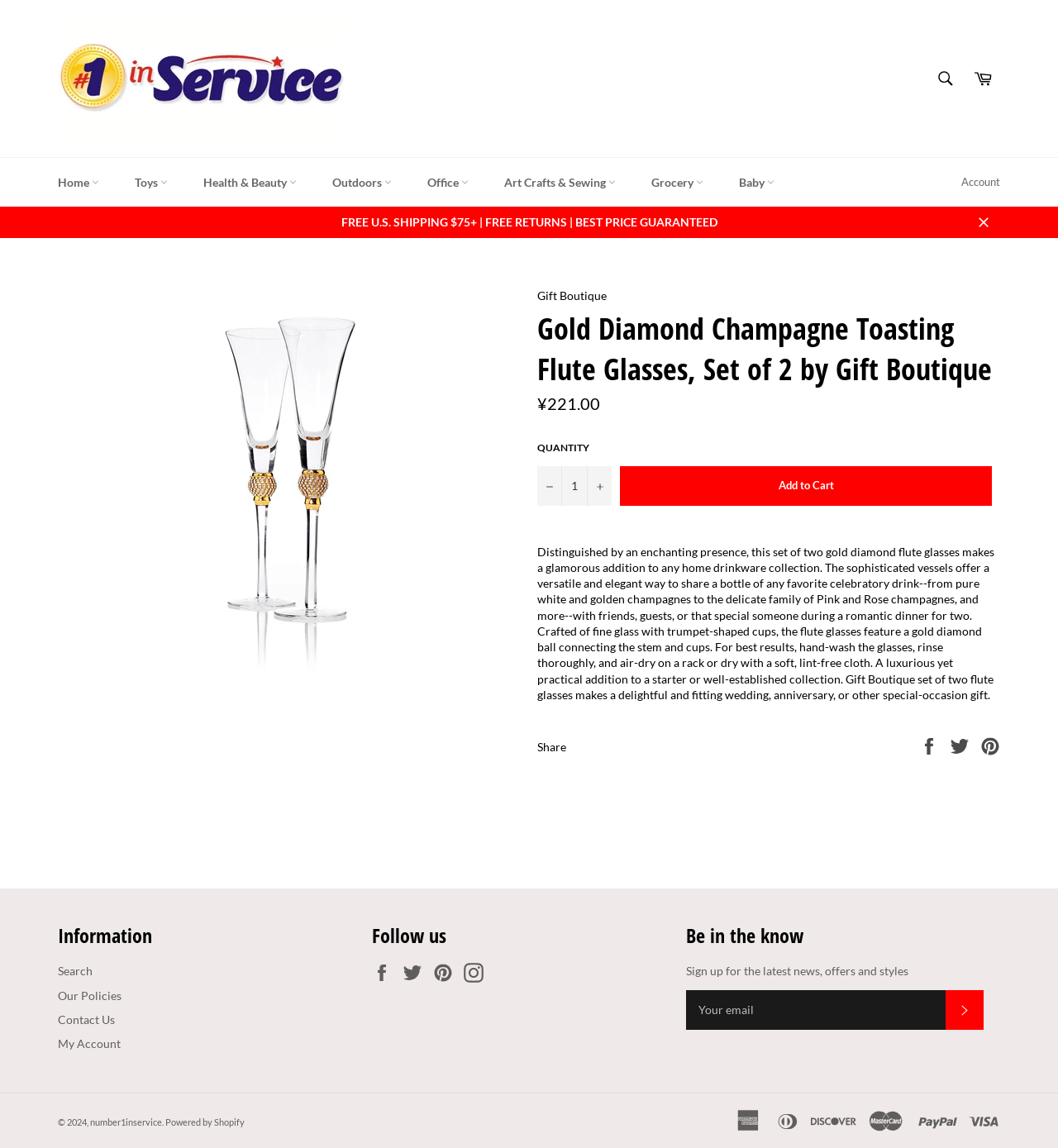Indicate the bounding box coordinates of the element that must be clicked to execute the instruction: "View product details". The coordinates should be given as four float numbers between 0 and 1, i.e., [left, top, right, bottom].

[0.17, 0.586, 0.377, 0.598]